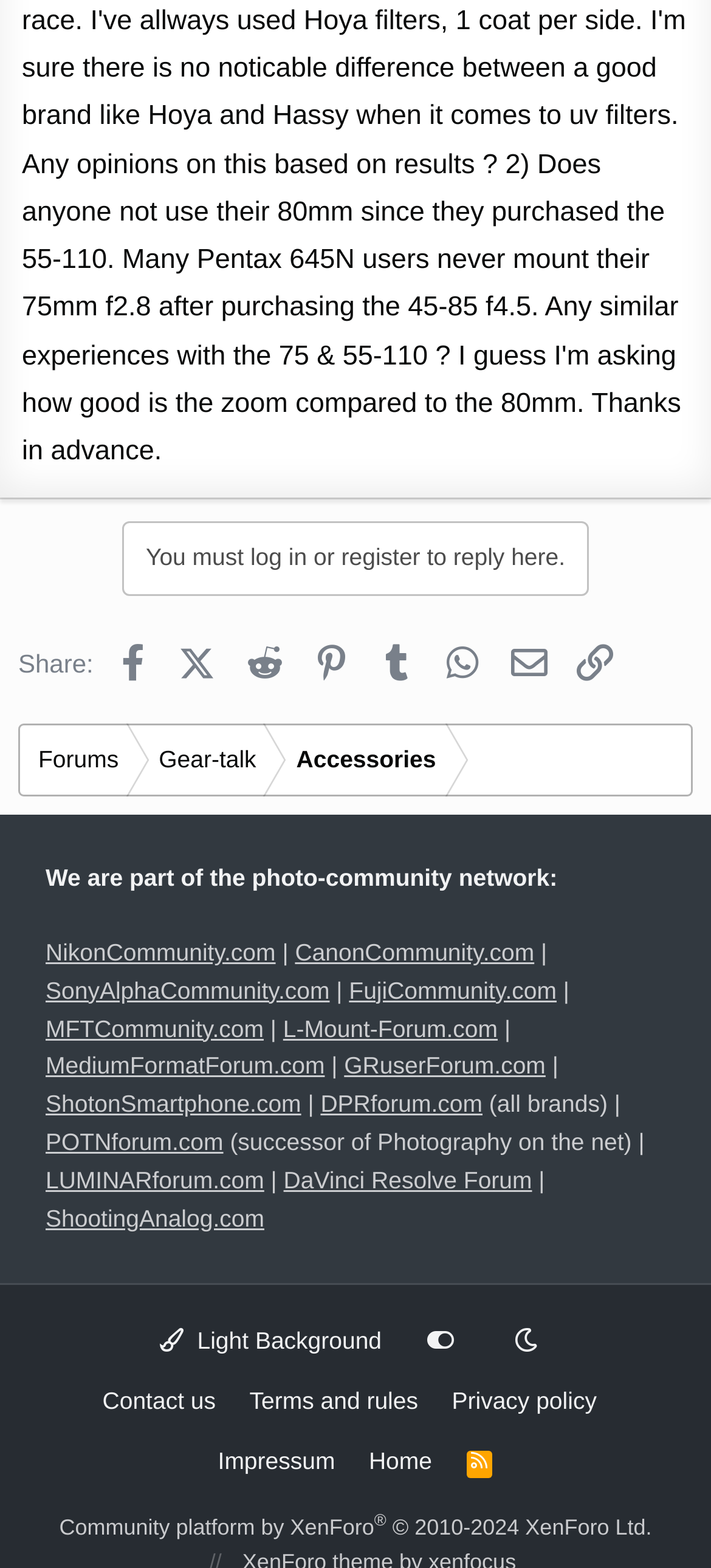What is the purpose of the 'You must log in or register to reply here' link?
Please provide a single word or phrase answer based on the image.

To log in or register to reply